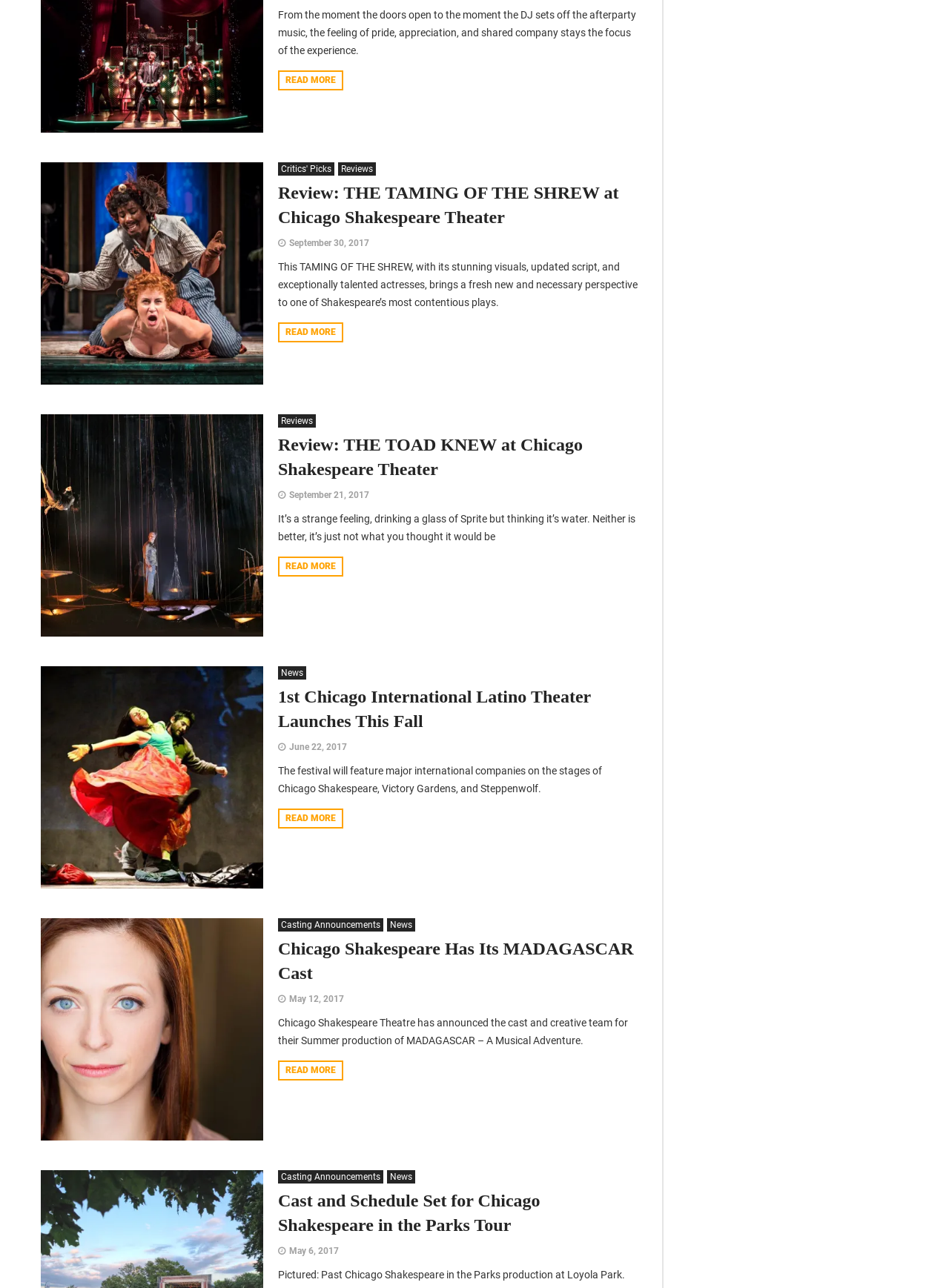Locate the coordinates of the bounding box for the clickable region that fulfills this instruction: "Enter your email address".

None